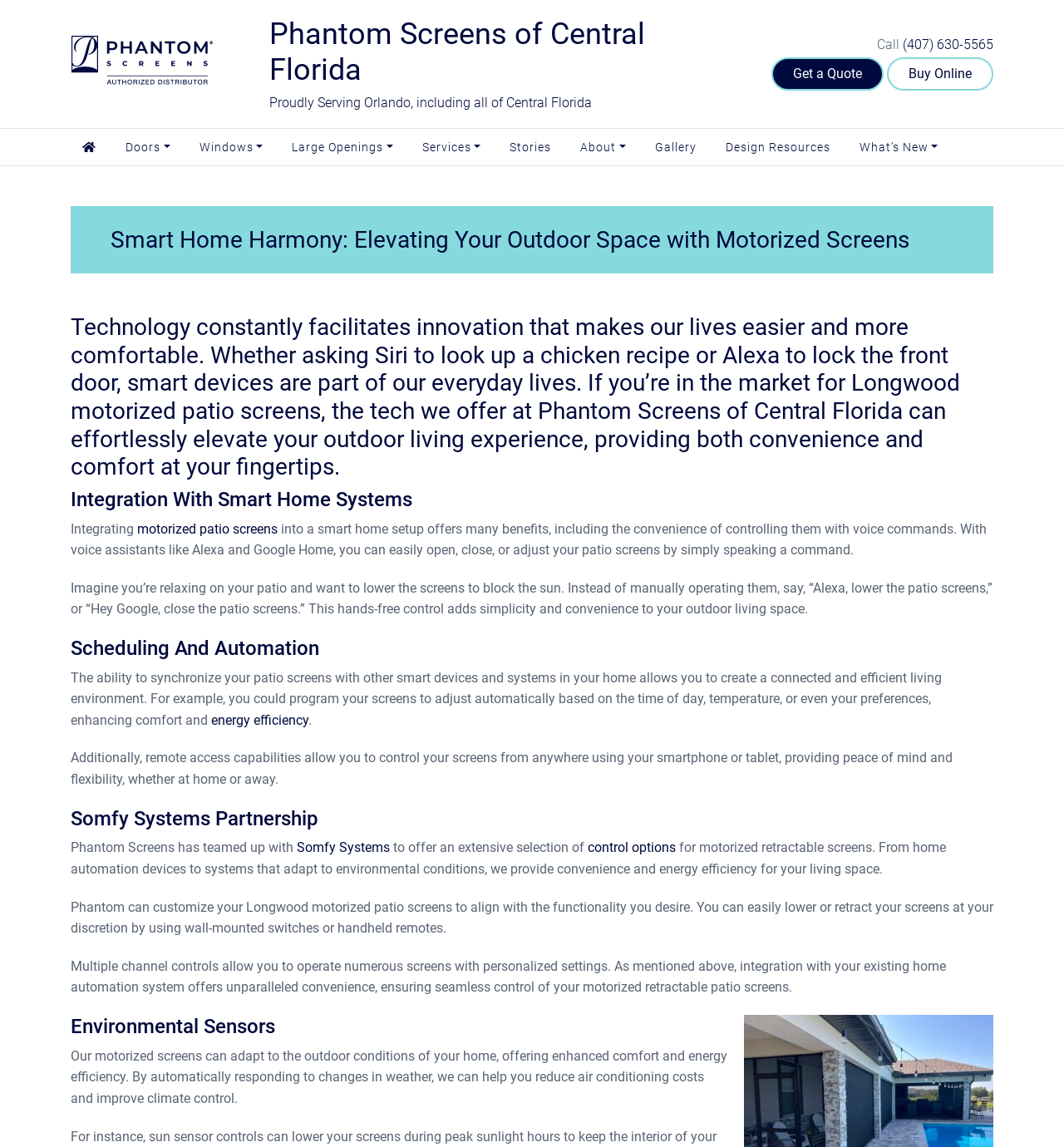What is Phantom Screens of Central Florida?
Look at the image and provide a short answer using one word or a phrase.

Proudly Serving Orlando, including all of Central Florida